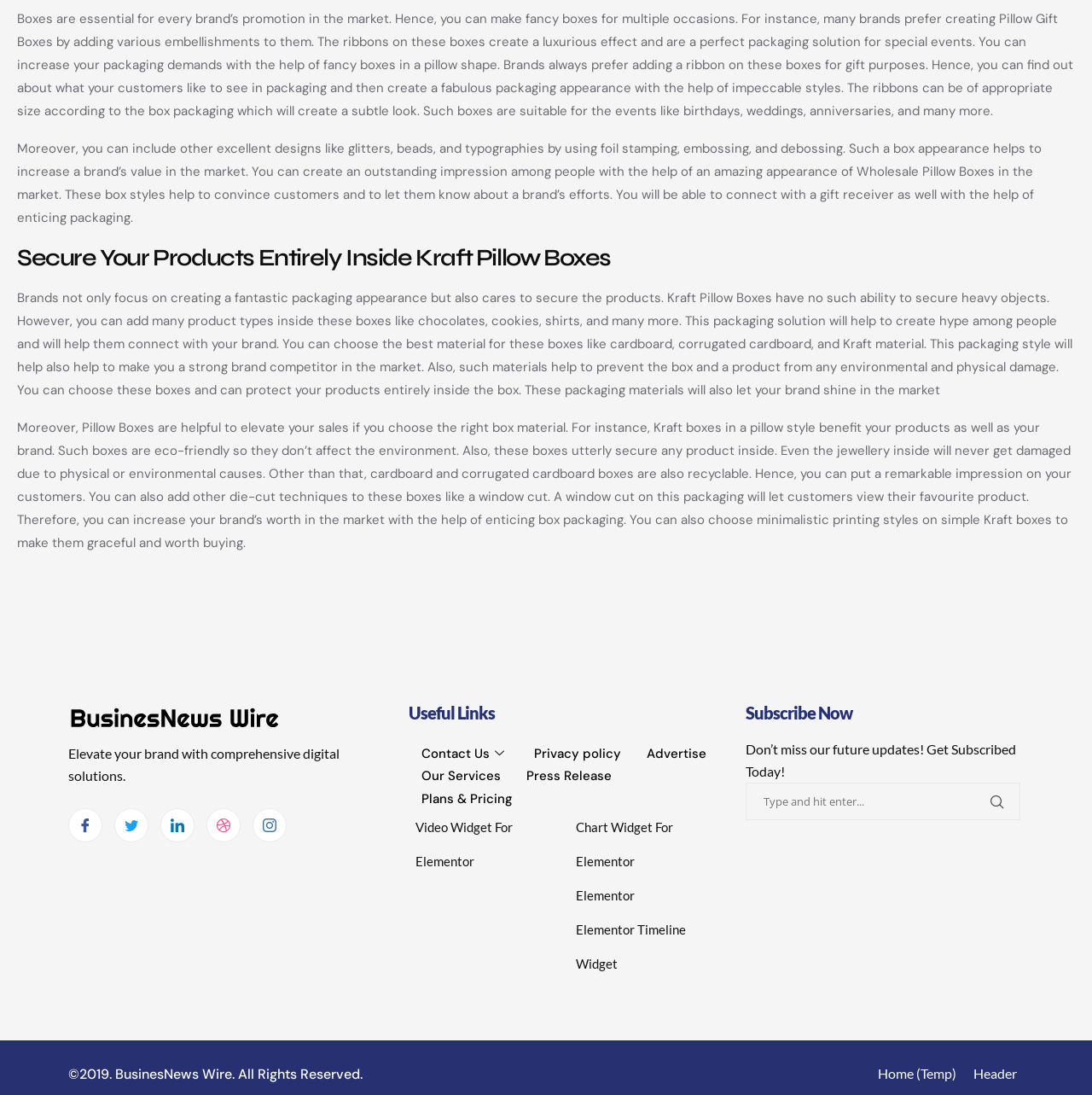Locate the bounding box of the UI element described in the following text: "Elementor".

[0.521, 0.802, 0.581, 0.833]